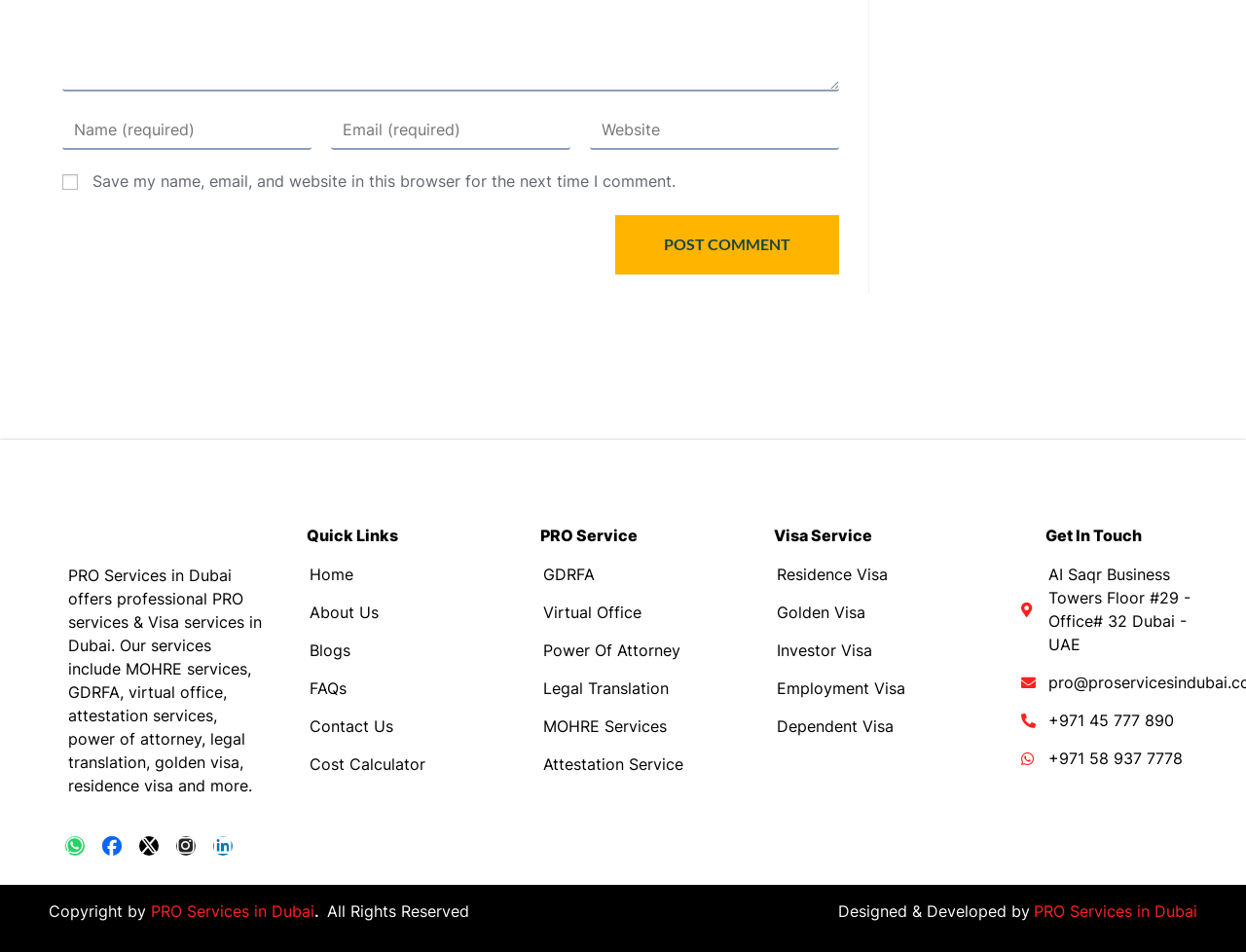Please identify the bounding box coordinates of the element's region that should be clicked to execute the following instruction: "View Cited in Books". The bounding box coordinates must be four float numbers between 0 and 1, i.e., [left, top, right, bottom].

None